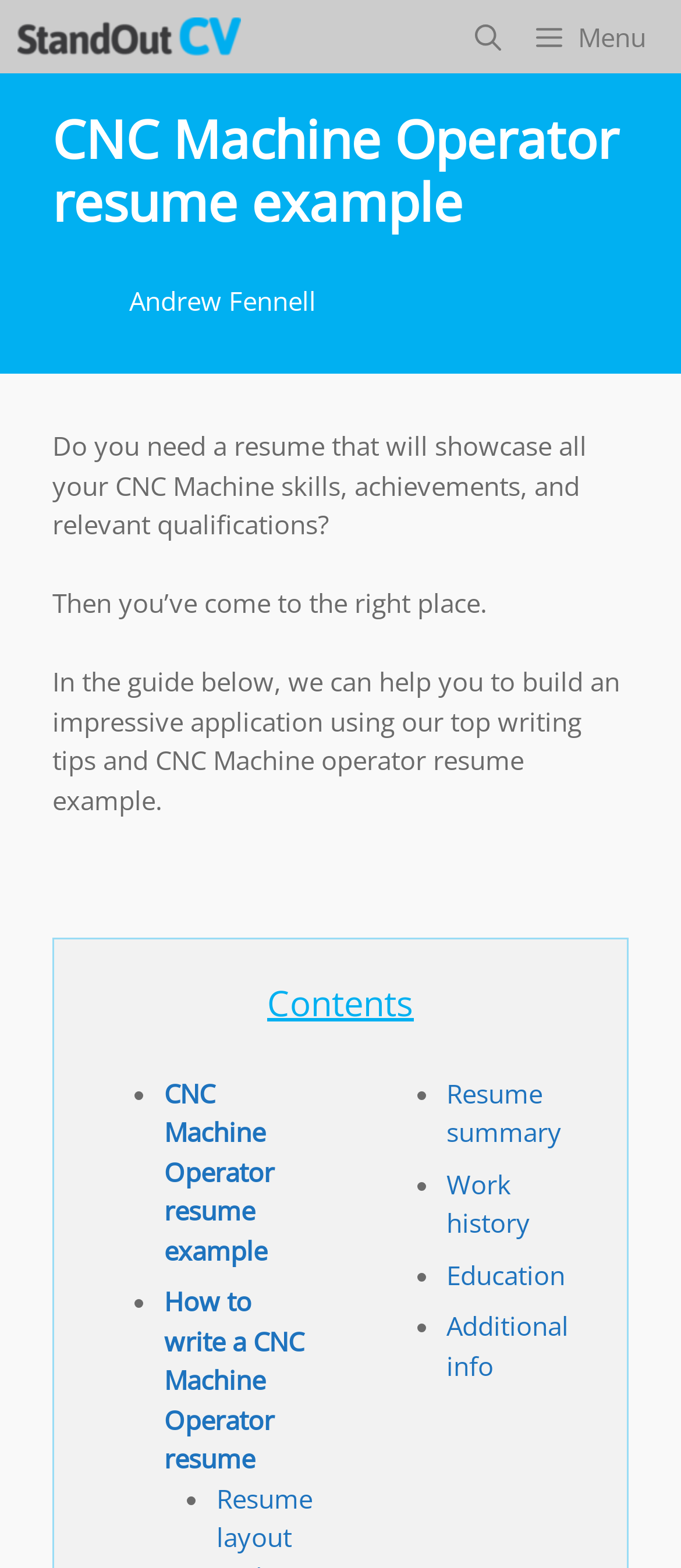Identify and provide the text of the main header on the webpage.

CNC Machine Operator resume example